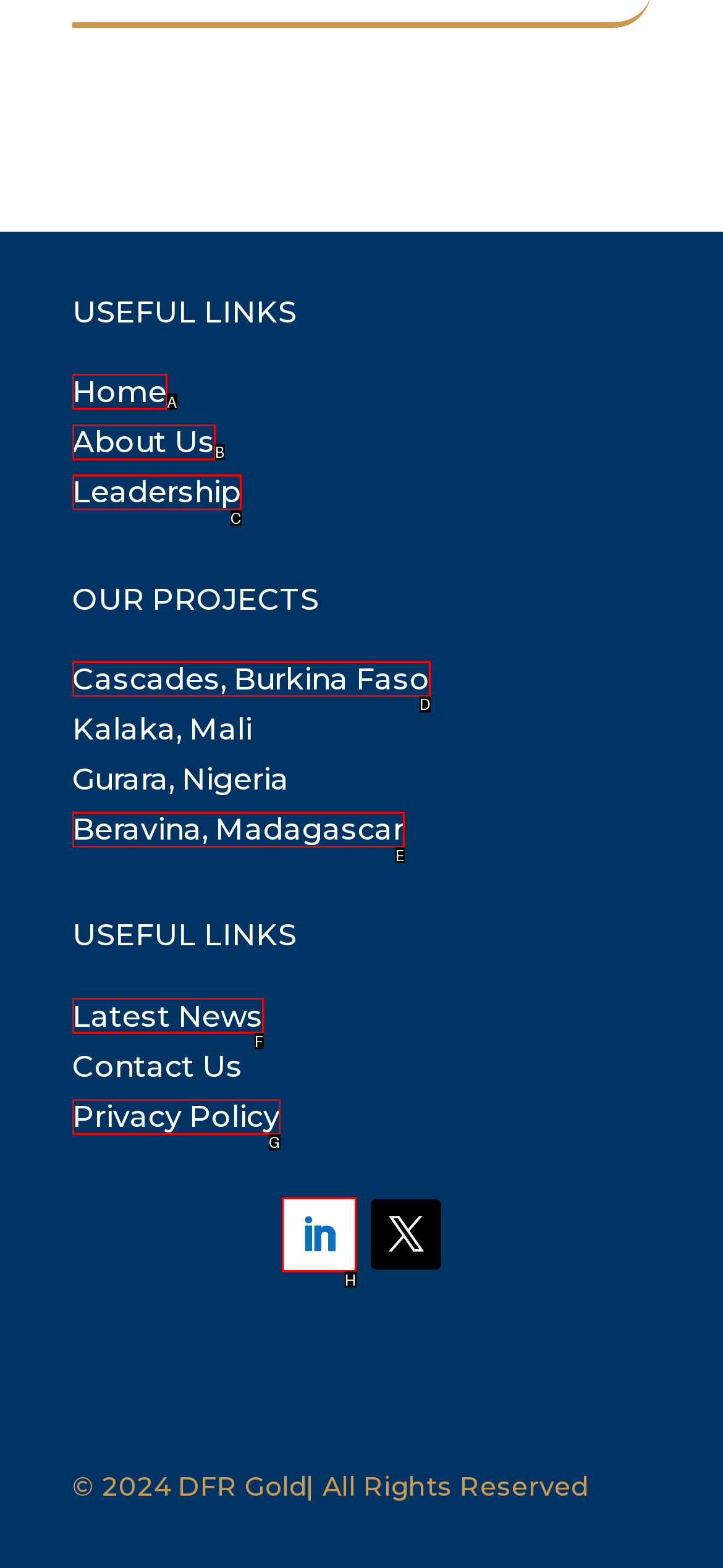From the given choices, indicate the option that best matches: Cascades, Burkina Faso
State the letter of the chosen option directly.

D